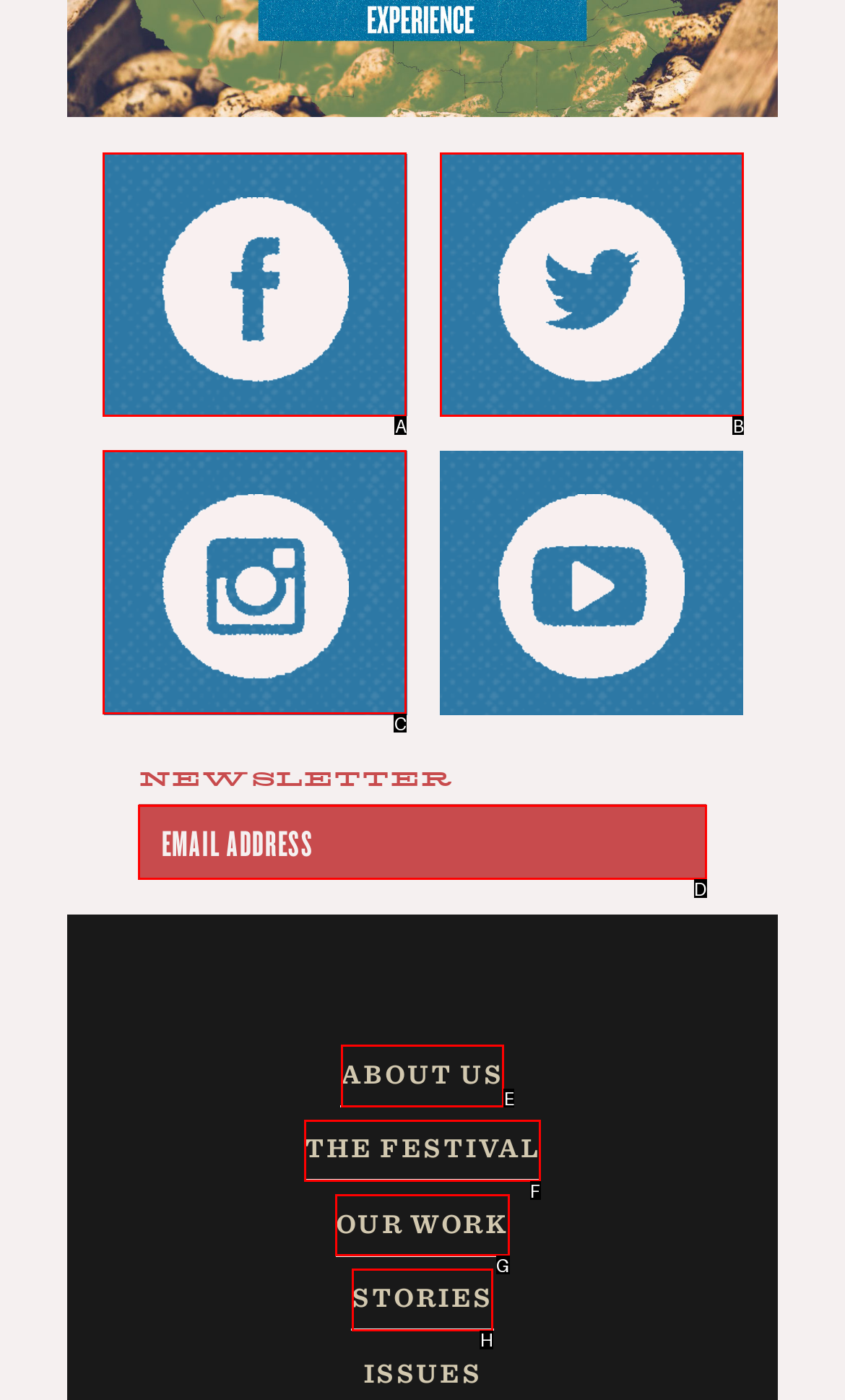Match the description: Our Work to the appropriate HTML element. Respond with the letter of your selected option.

G